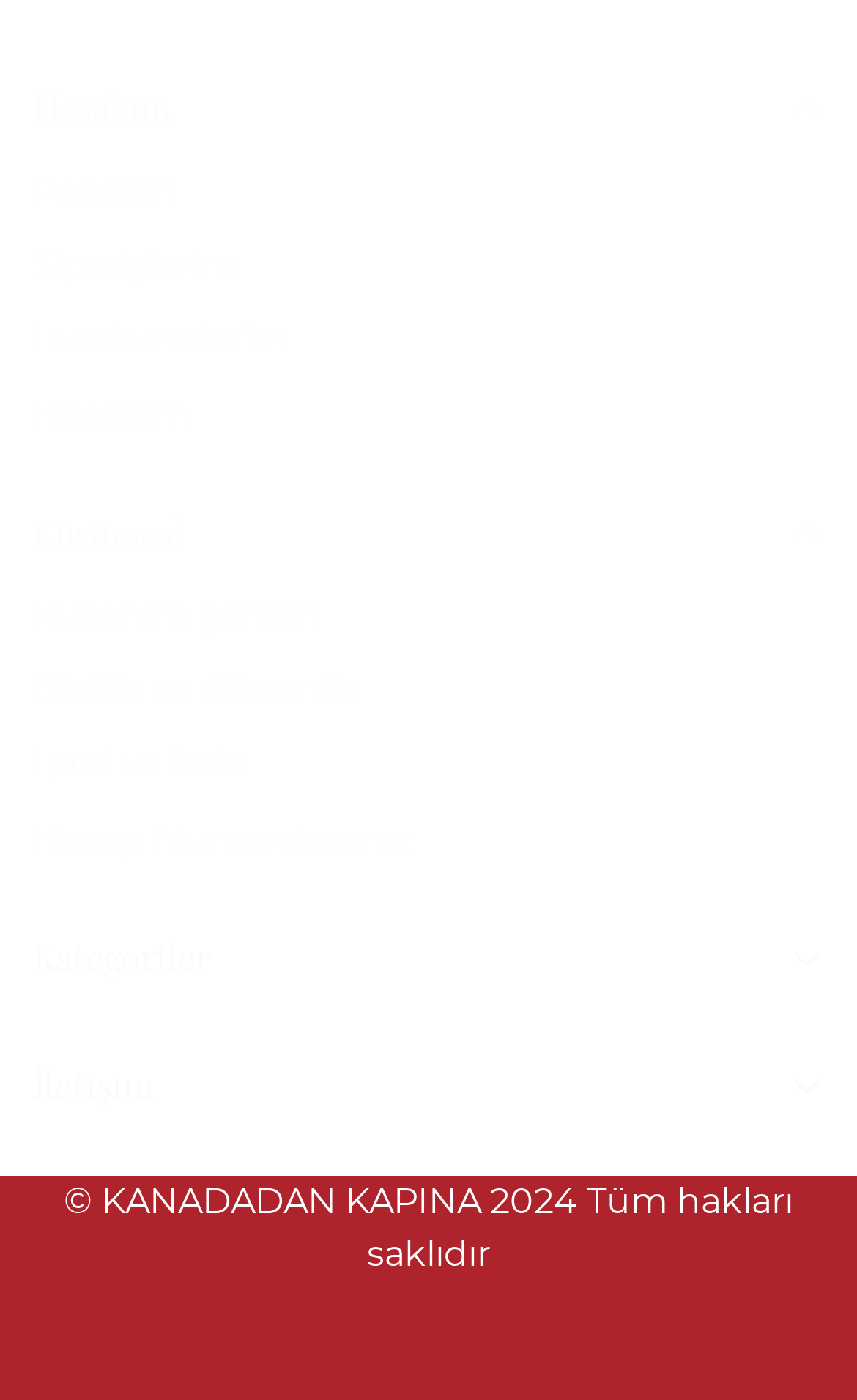Please find the bounding box coordinates of the element that needs to be clicked to perform the following instruction: "contact us". The bounding box coordinates should be four float numbers between 0 and 1, represented as [left, top, right, bottom].

[0.038, 0.743, 0.962, 0.808]